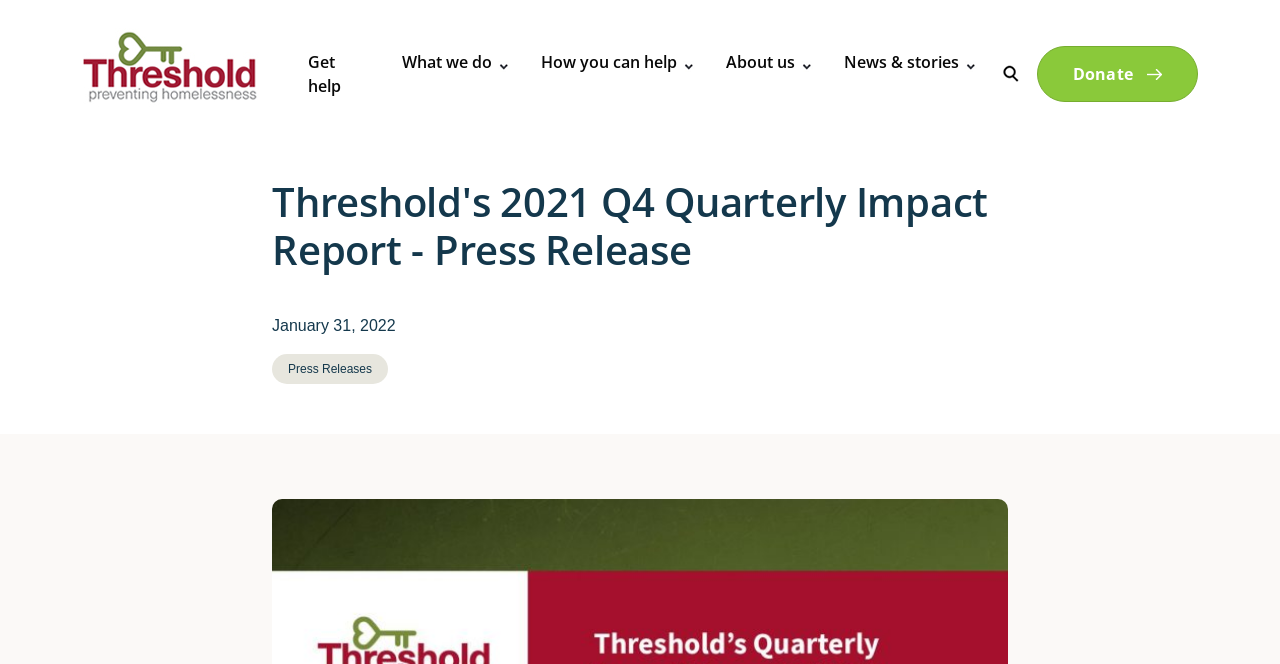What is the purpose of the button?
Using the visual information, answer the question in a single word or phrase.

Search